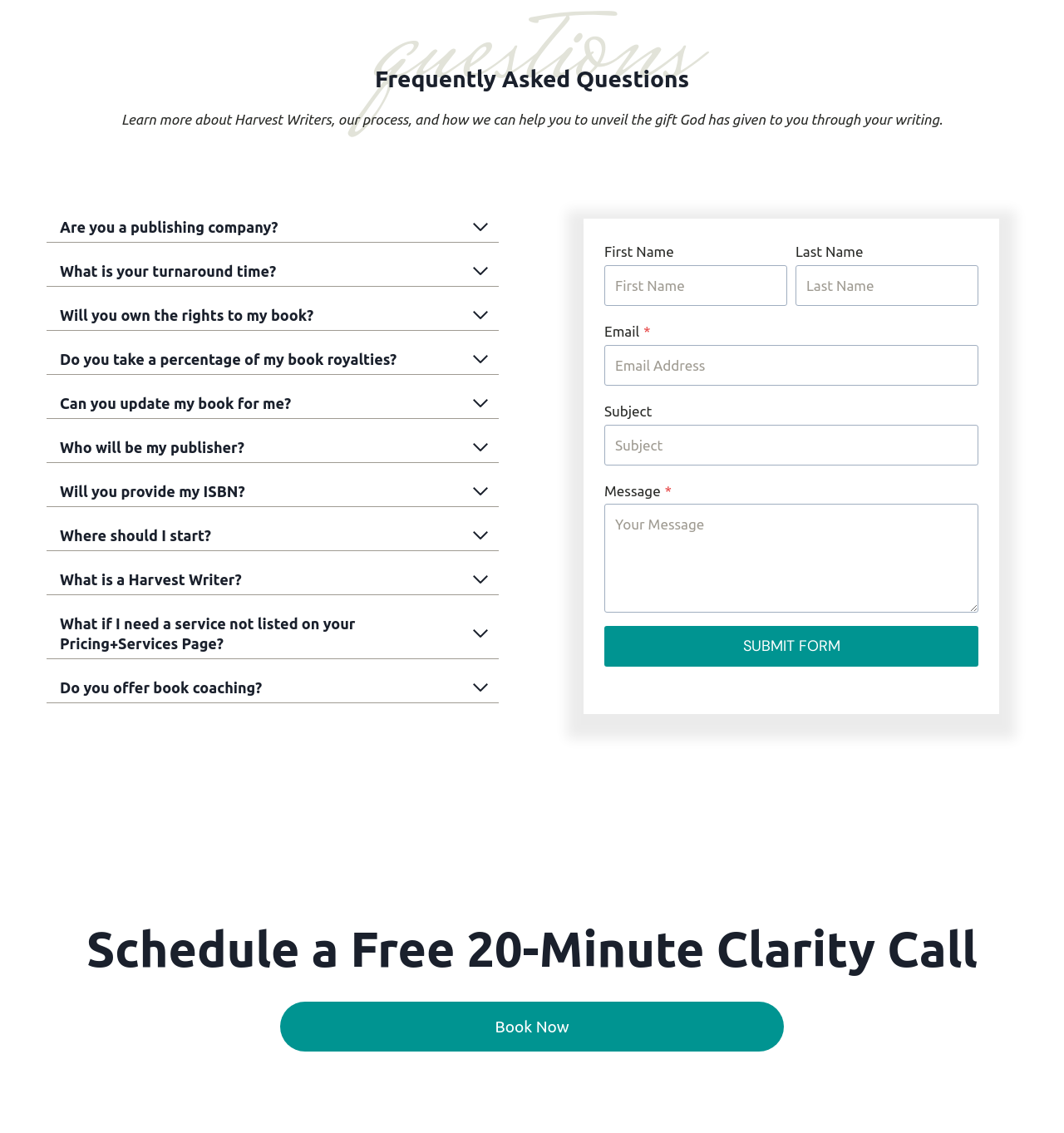Identify the bounding box coordinates for the region of the element that should be clicked to carry out the instruction: "Click on 'Book Now'". The bounding box coordinates should be four float numbers between 0 and 1, i.e., [left, top, right, bottom].

[0.263, 0.884, 0.737, 0.928]